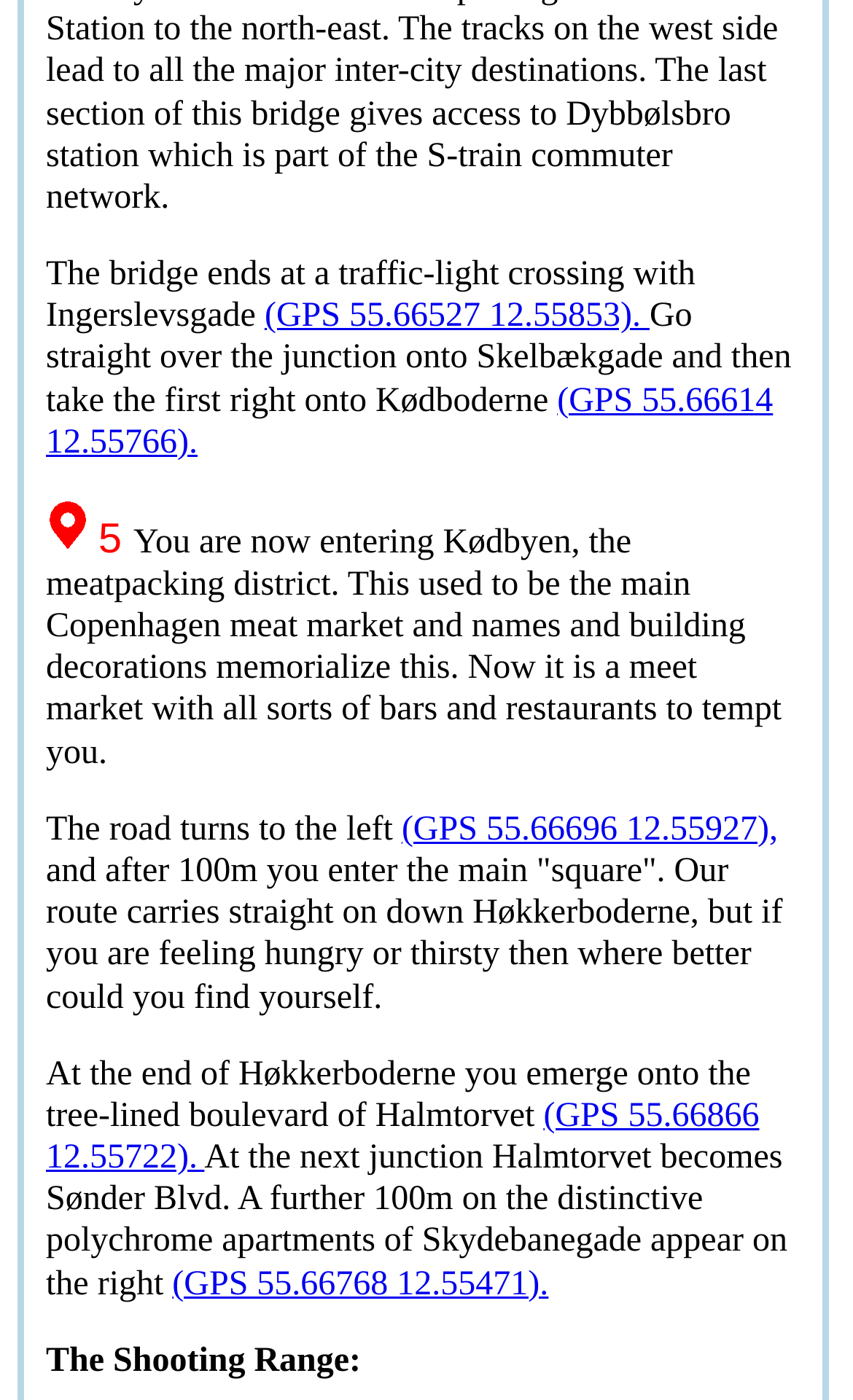What is the name of the apartments on the right?
Based on the visual details in the image, please answer the question thoroughly.

The question asks for the name of the apartments on the right, which can be found in the StaticText element with the text 'the distinctive polychrome apartments of Skydebanegade appear on the right'.